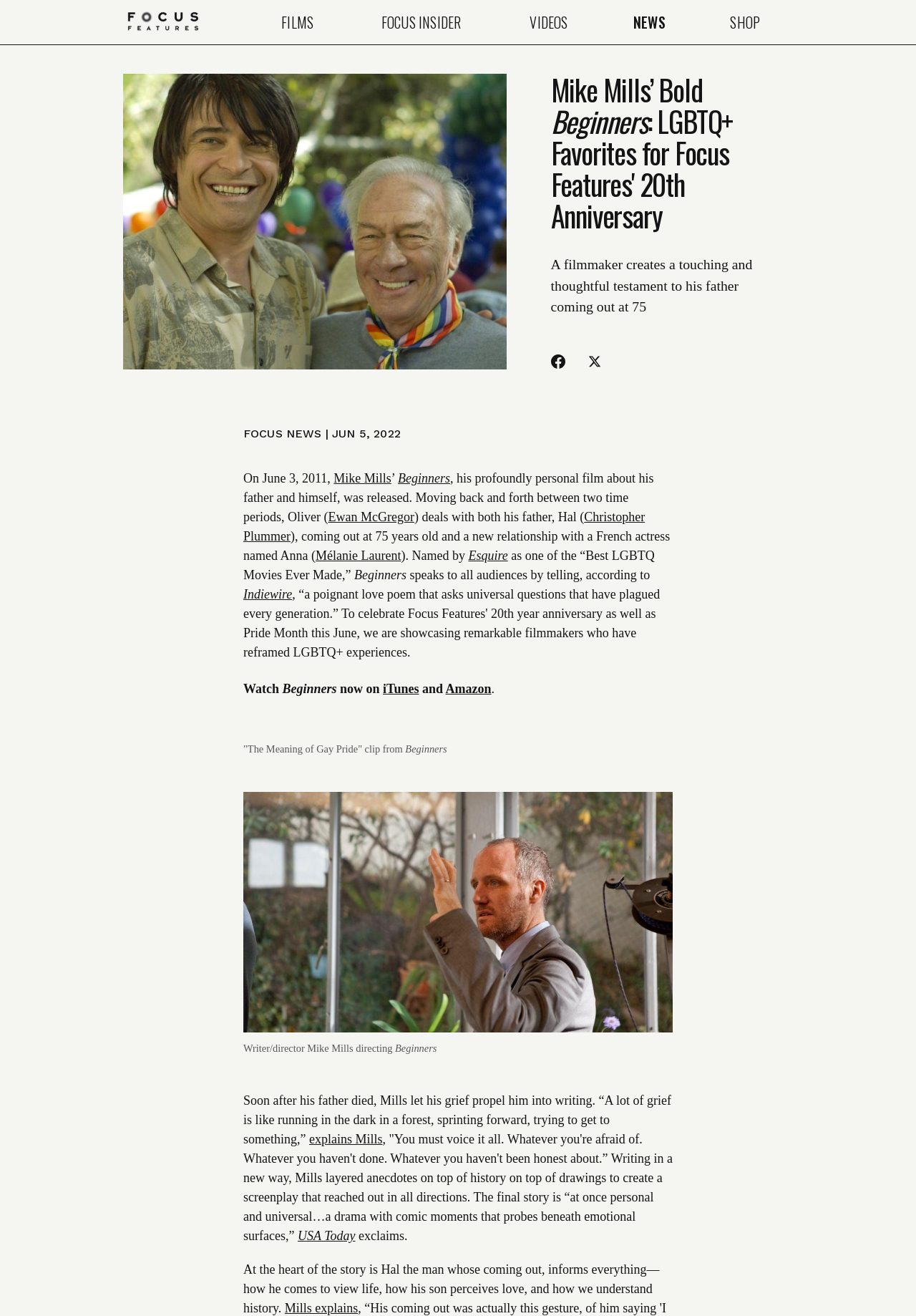Please identify the bounding box coordinates of the element that needs to be clicked to execute the following command: "Go to HOME page". Provide the bounding box using four float numbers between 0 and 1, formatted as [left, top, right, bottom].

None